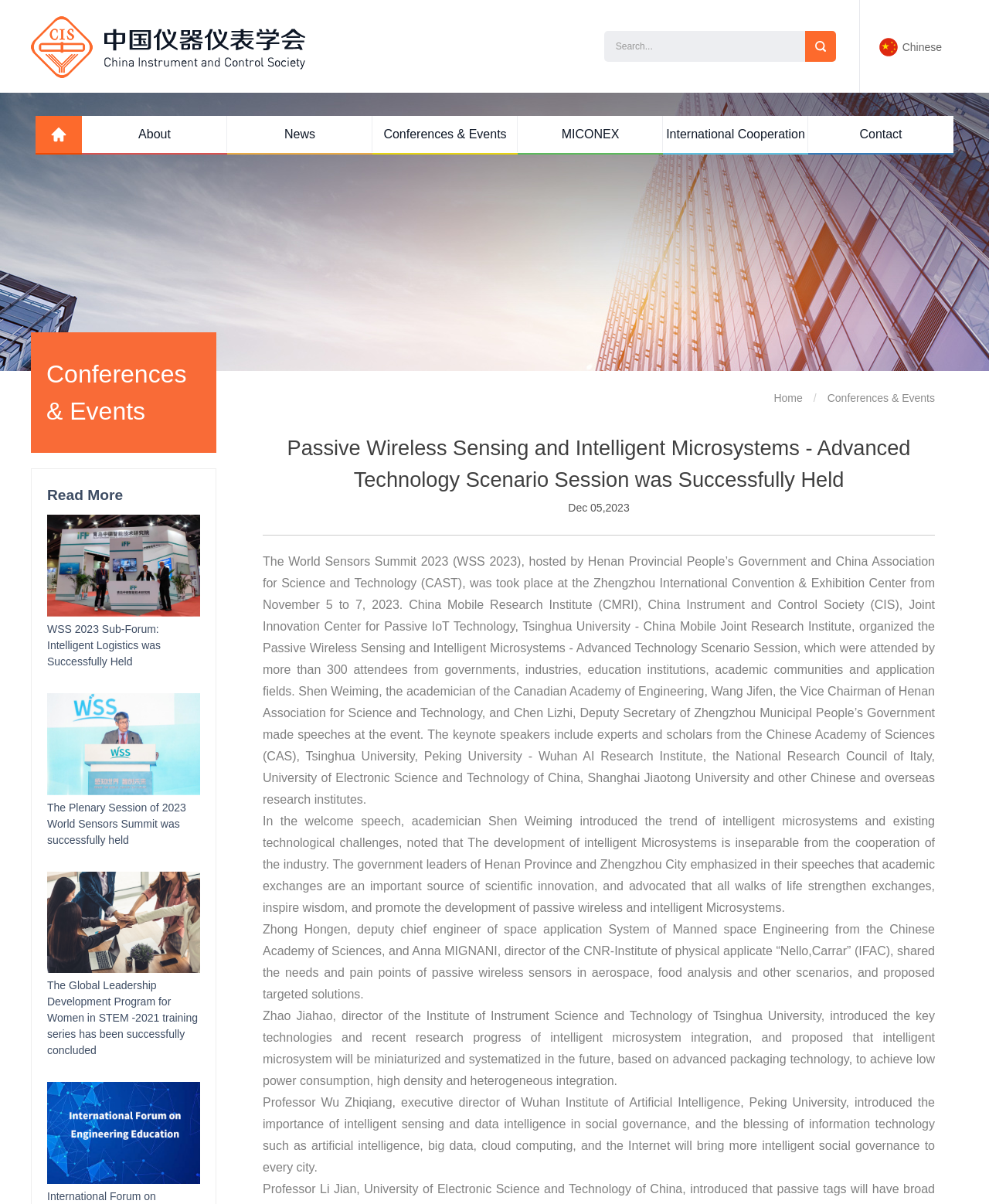Kindly provide the bounding box coordinates of the section you need to click on to fulfill the given instruction: "Learn more about WSS 2023 Sub-Forum: Intelligent Logistics".

[0.048, 0.427, 0.202, 0.556]